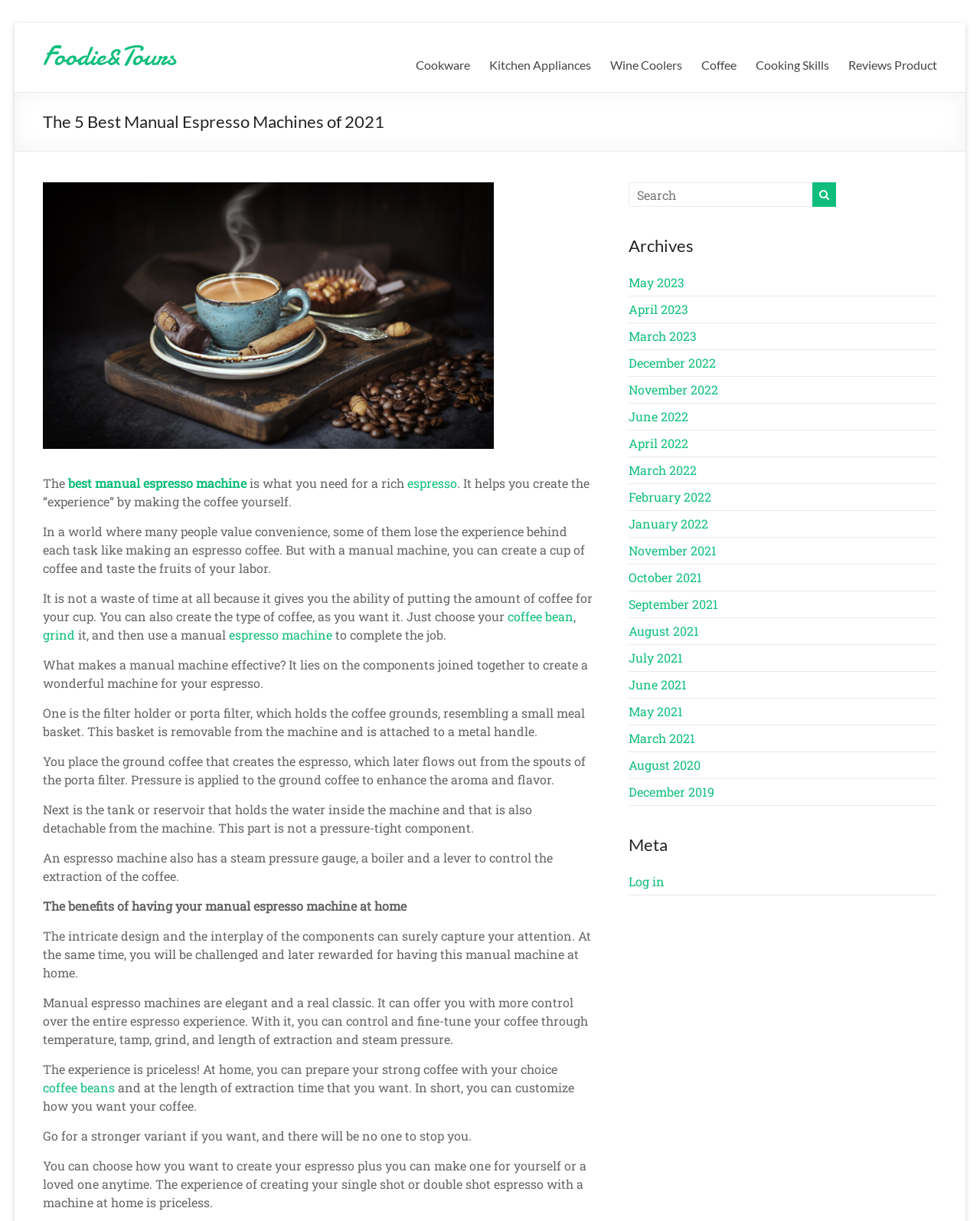Determine the bounding box for the HTML element described here: "Wine Coolers". The coordinates should be given as [left, top, right, bottom] with each number being a float between 0 and 1.

[0.622, 0.044, 0.696, 0.063]